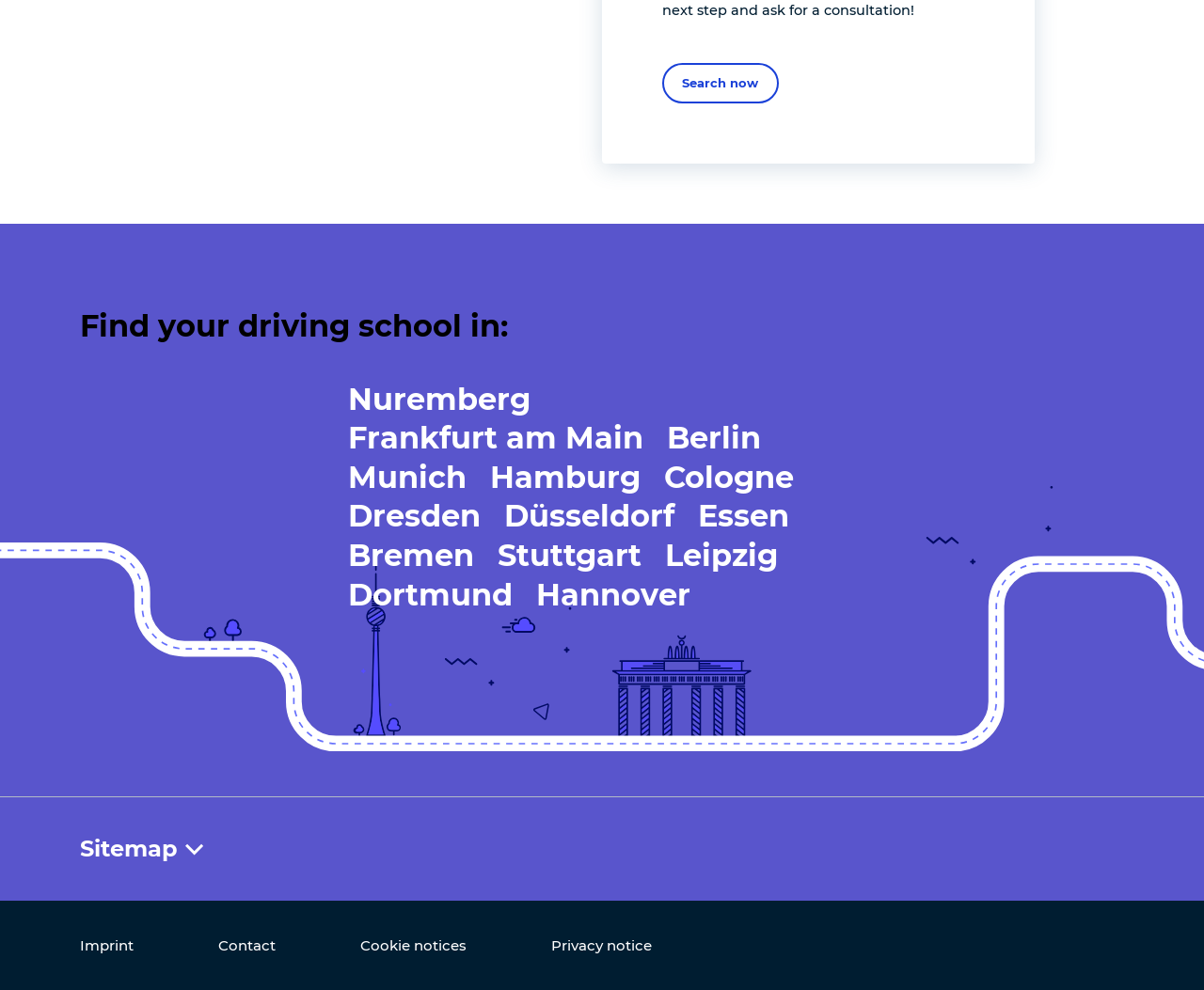From the webpage screenshot, identify the region described by Frankfurt am Main. Provide the bounding box coordinates as (top-left x, top-left y, bottom-right x, bottom-right y), with each value being a floating point number between 0 and 1.

[0.289, 0.428, 0.534, 0.458]